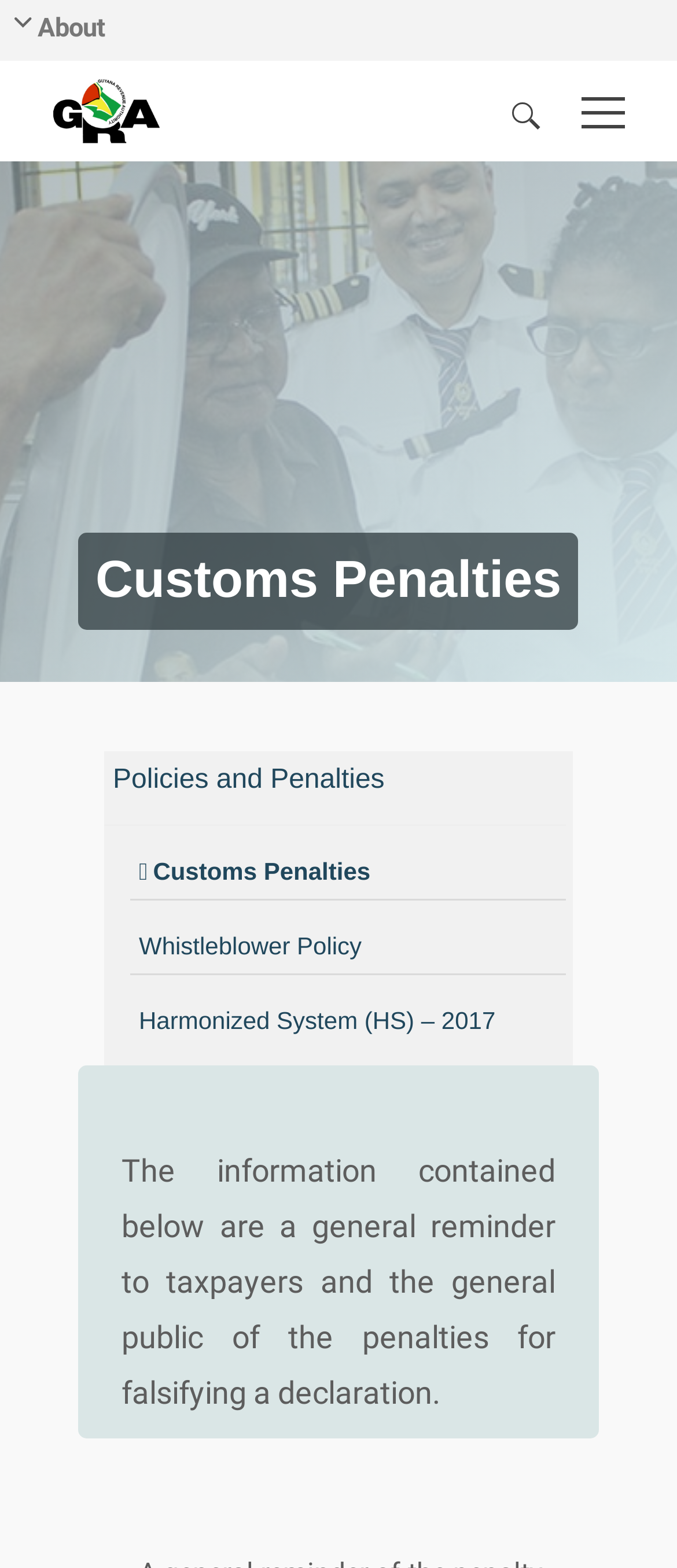What type of penalties are discussed on this webpage?
Give a detailed and exhaustive answer to the question.

The heading on the webpage says 'Customs Penalties', and there are links to specific types of penalties, such as 'Policies and Penalties' and 'Whistleblower Policy'. This suggests that the webpage is discussing customs penalties.